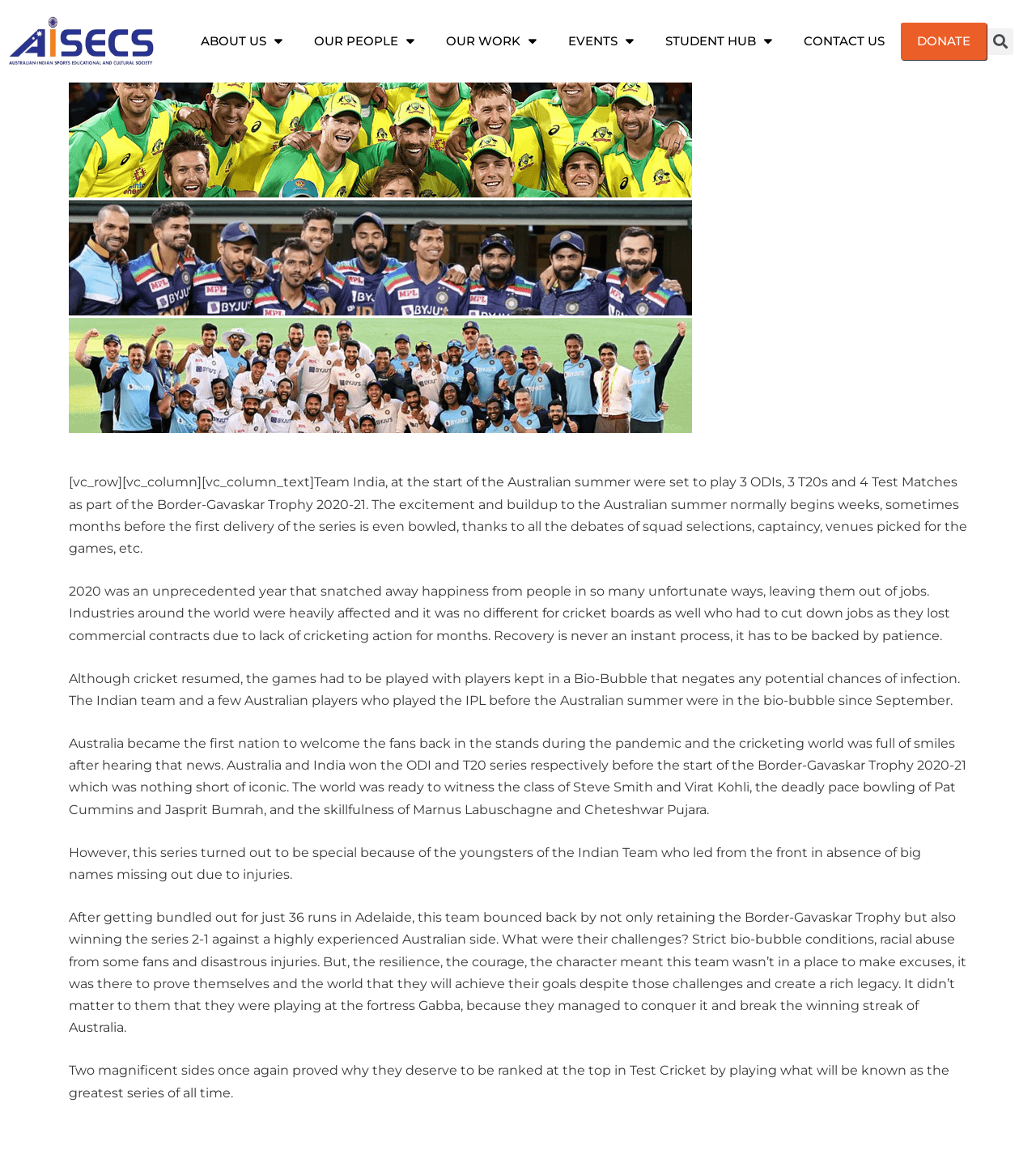How many ODIs were played in the series?
Please answer the question with a single word or phrase, referencing the image.

3